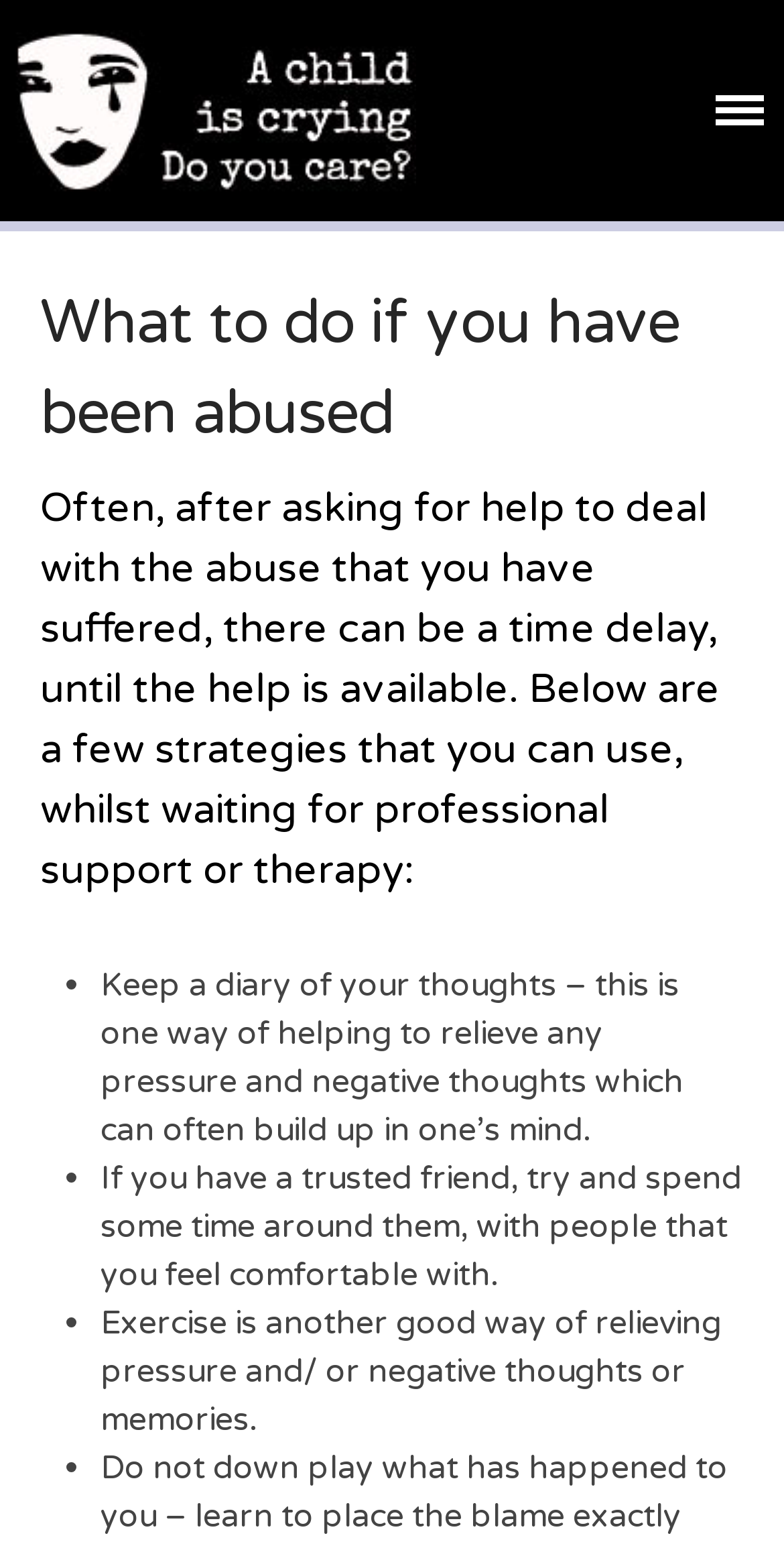Determine the bounding box for the described UI element: "Movements for Change in History".

[0.449, 0.264, 0.936, 0.319]